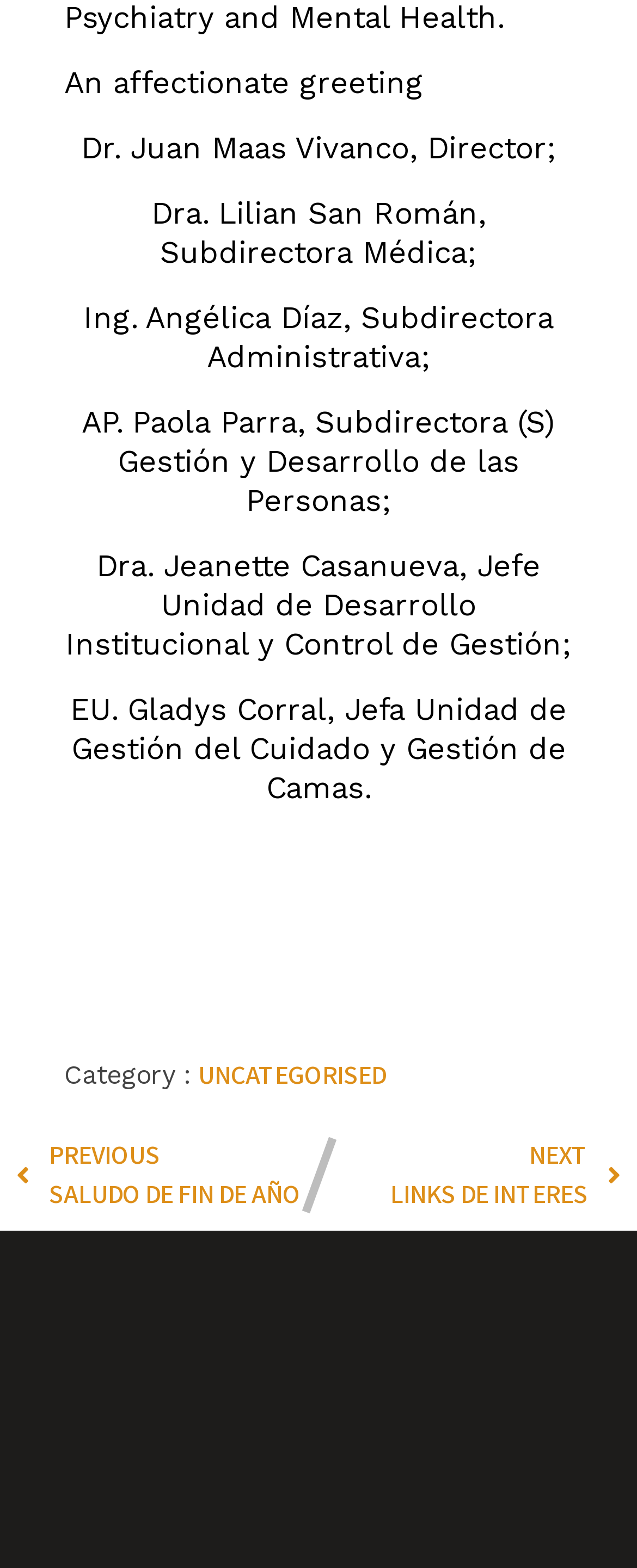Reply to the question below using a single word or brief phrase:
Who is the Director?

Dr. Juan Maas Vivanco